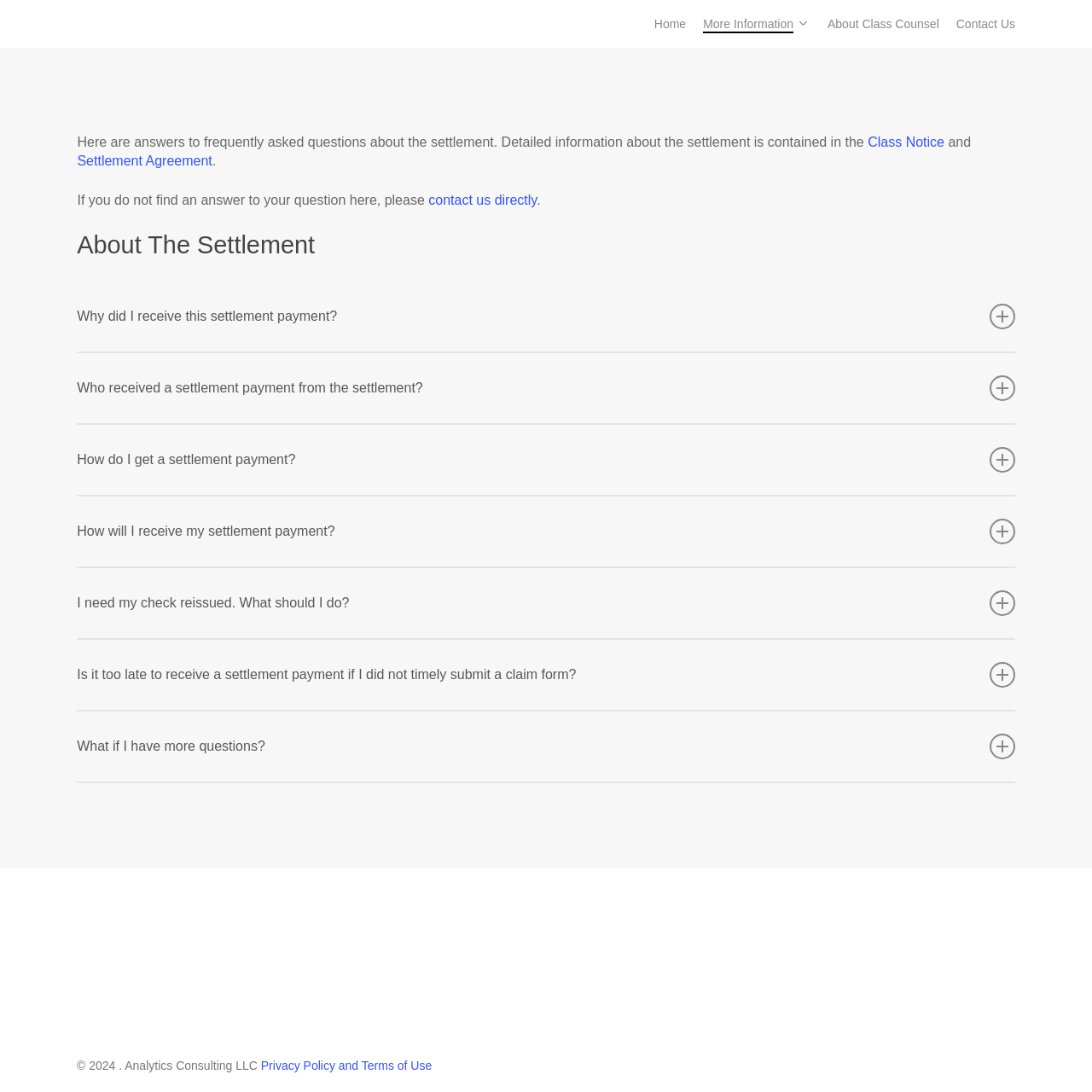Could you specify the bounding box coordinates for the clickable section to complete the following instruction: "Click on 'Home'"?

[0.599, 0.014, 0.628, 0.03]